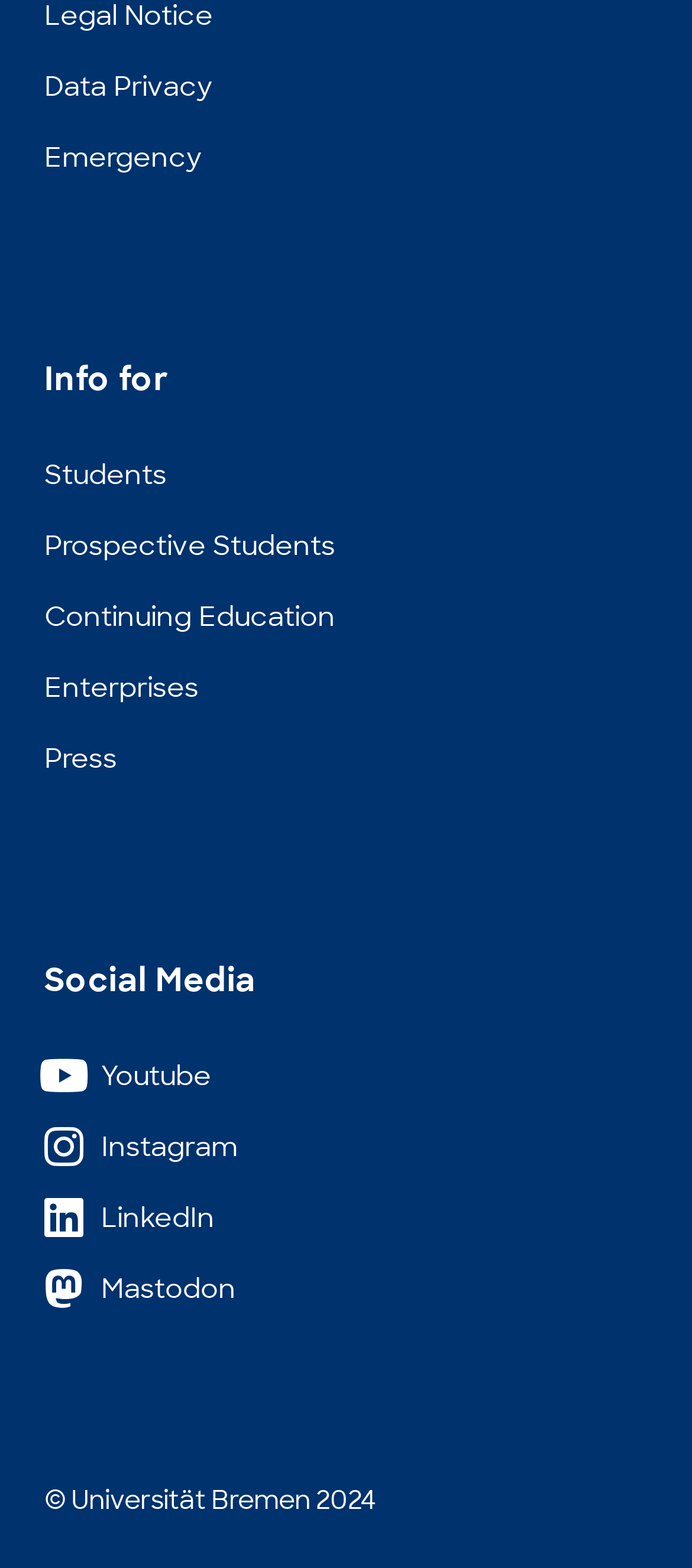Determine the bounding box coordinates for the clickable element required to fulfill the instruction: "Click on Data Privacy". Provide the coordinates as four float numbers between 0 and 1, i.e., [left, top, right, bottom].

[0.064, 0.032, 0.308, 0.079]